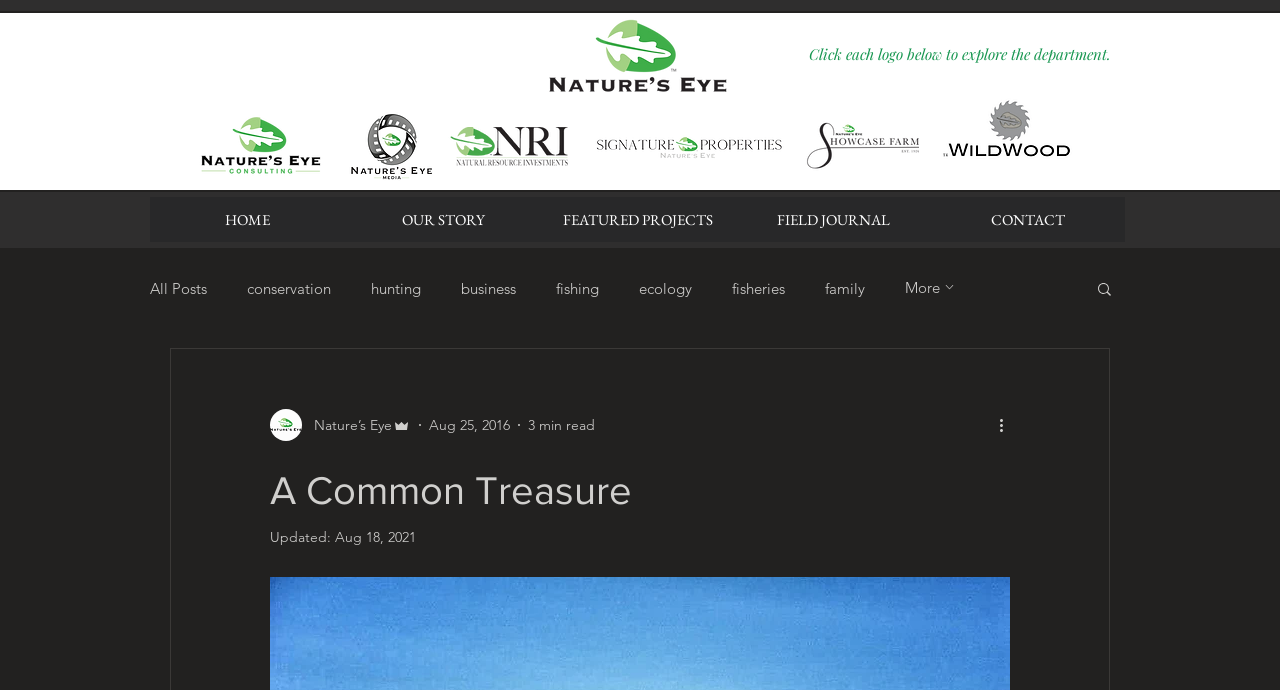What is the title of the blog post shown on the webpage?
Please answer the question with a single word or phrase, referencing the image.

A Common Treasure